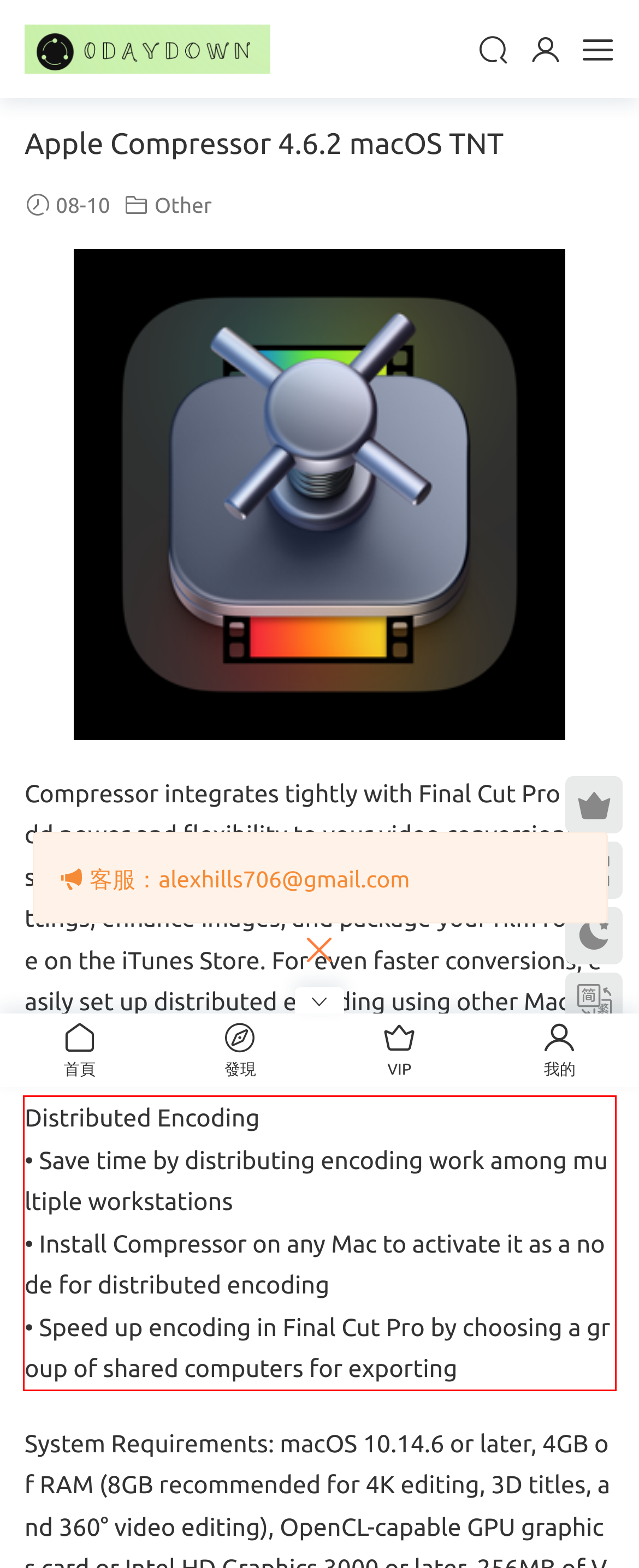Within the screenshot of a webpage, identify the red bounding box and perform OCR to capture the text content it contains.

Distributed Encoding • Save time by distributing encoding work among multiple workstations • Install Compressor on any Mac to activate it as a node for distributed encoding • Speed up encoding in Final Cut Pro by choosing a group of shared computers for exporting